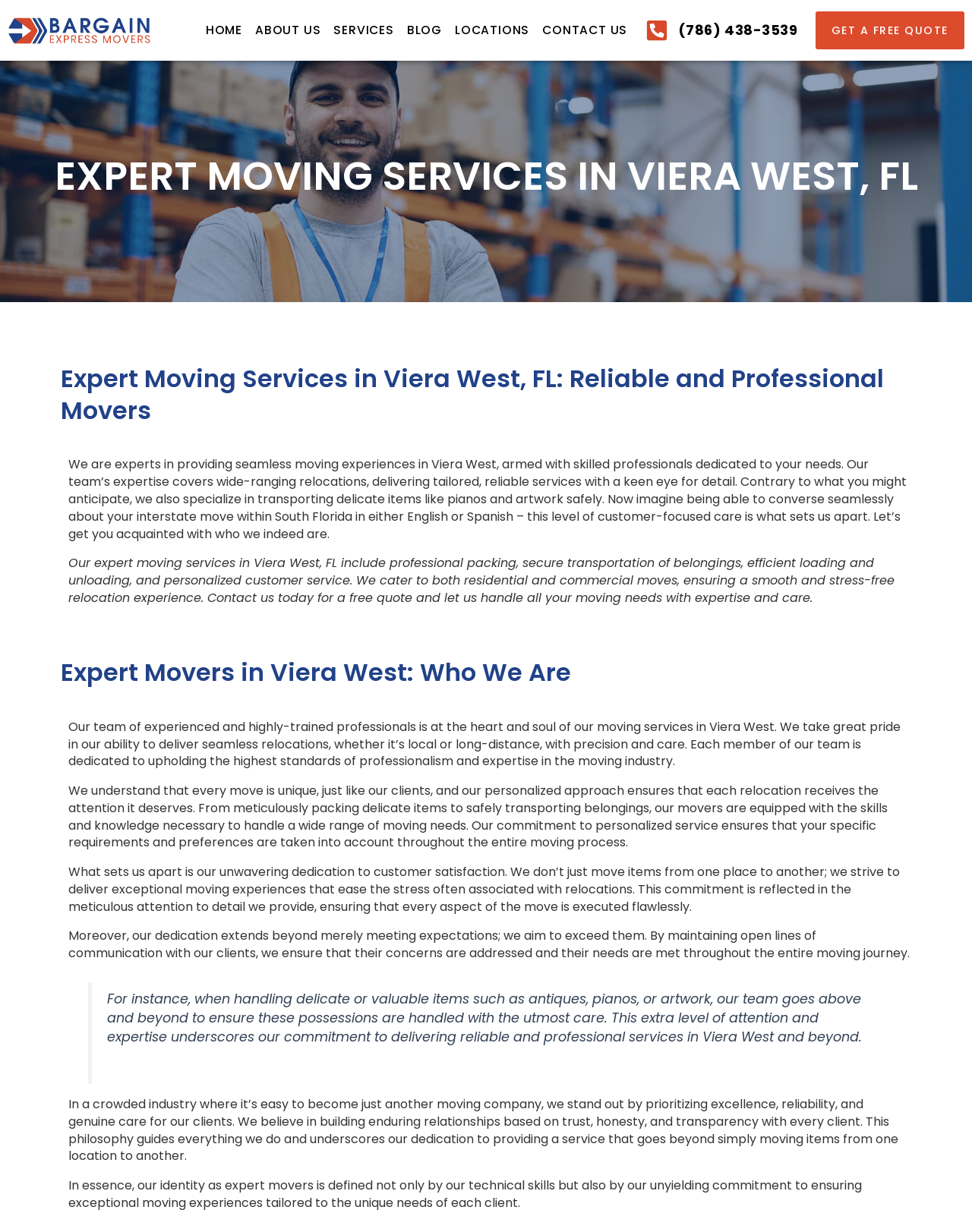Pinpoint the bounding box coordinates of the element to be clicked to execute the instruction: "Click the 'va402' link to view the project details".

None